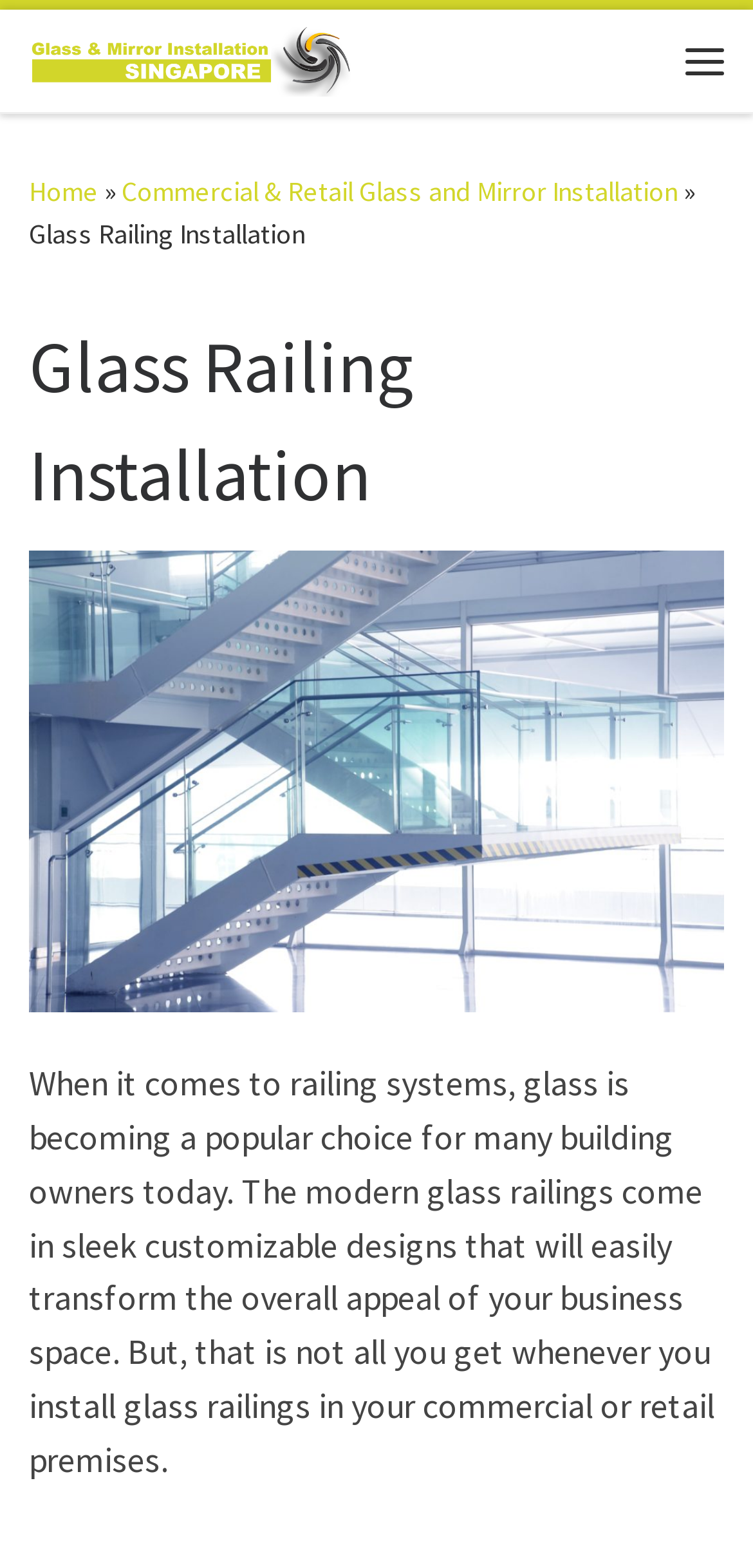Determine the bounding box for the UI element described here: "Menu".

[0.885, 0.008, 0.987, 0.069]